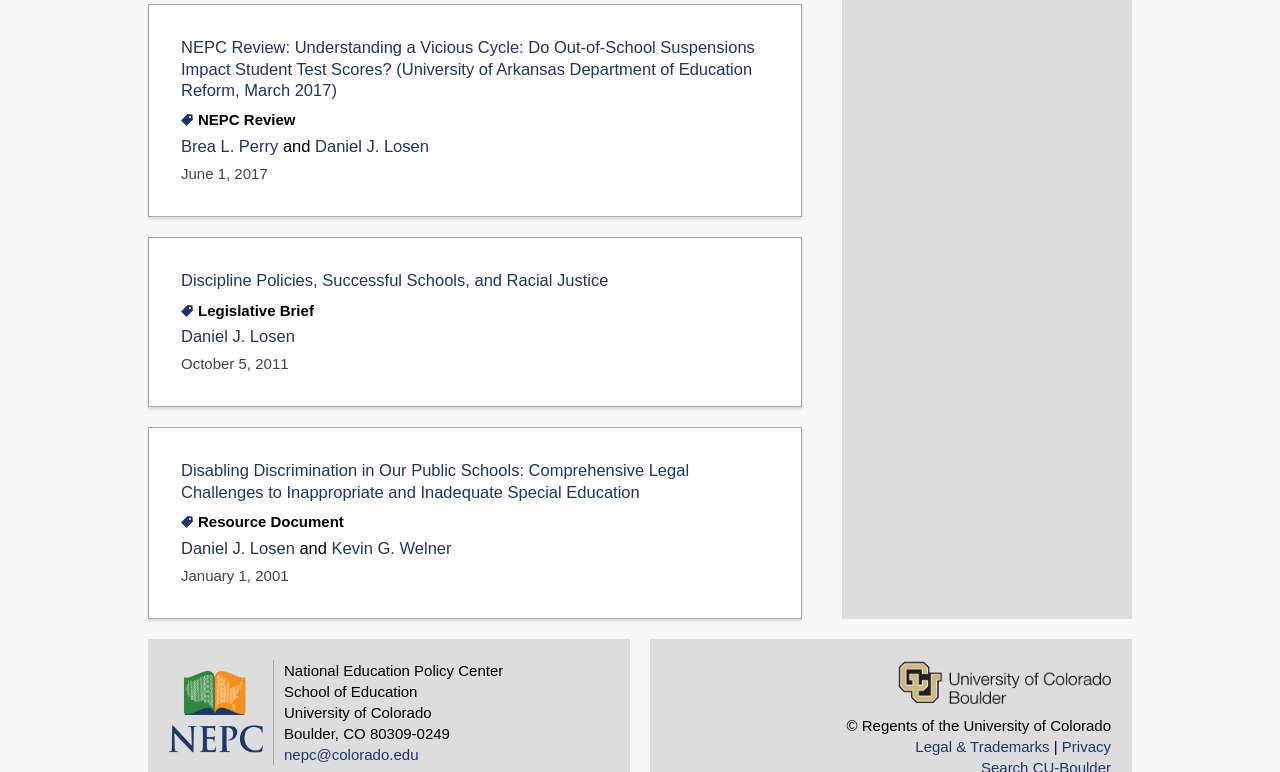Please look at the image and answer the question with a detailed explanation: What is the publication date of the third article?

I found the publication date of the third article by looking at the time element within the third article element. The time element has a child StaticText element with the text 'January 1, 2001', which indicates the publication date of the article.